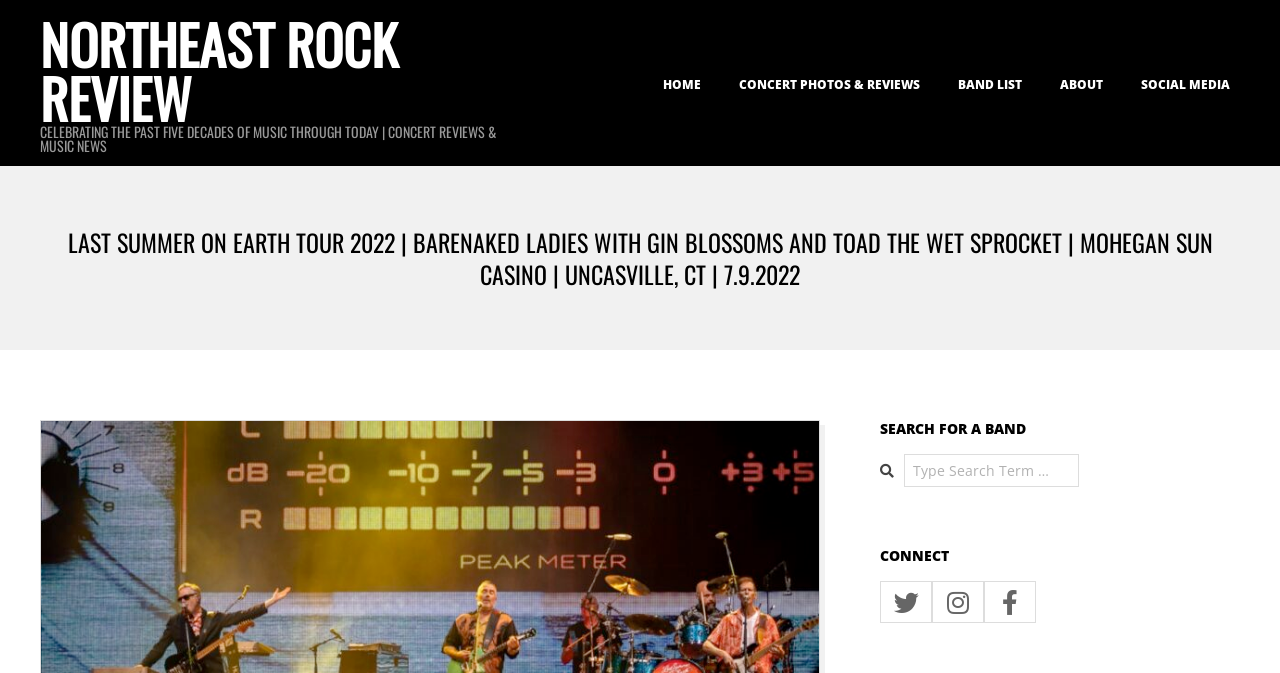Craft a detailed narrative of the webpage's structure and content.

The webpage is about a concert review of the "Last Summer on Earth Tour 2022" featuring Barenaked Ladies, Gin Blossoms, and Toad the Wet Sprocket at the Mohegan Sun Casino in Uncasville, CT on July 9, 2022. 

At the top of the page, there is a link to the "NORTHEAST ROCK REVIEW" website. Below it, there is a heading that reads "CELEBRATING THE PAST FIVE DECADES OF MUSIC THROUGH TODAY | CONCERT REVIEWS & MUSIC NEWS". 

To the right of this heading, there is a primary navigation menu with five links: "HOME", "CONCERT PHOTOS & REVIEWS", "BAND LIST", "ABOUT", and "SOCIAL MEDIA". 

Below the navigation menu, there is a large heading that displays the title of the concert review. 

On the right side of the page, there is a search function with a heading "SEARCH FOR A BAND" and a text box to input search terms. 

Below the search function, there are three social media links represented by icons. 

There are no images on the page.